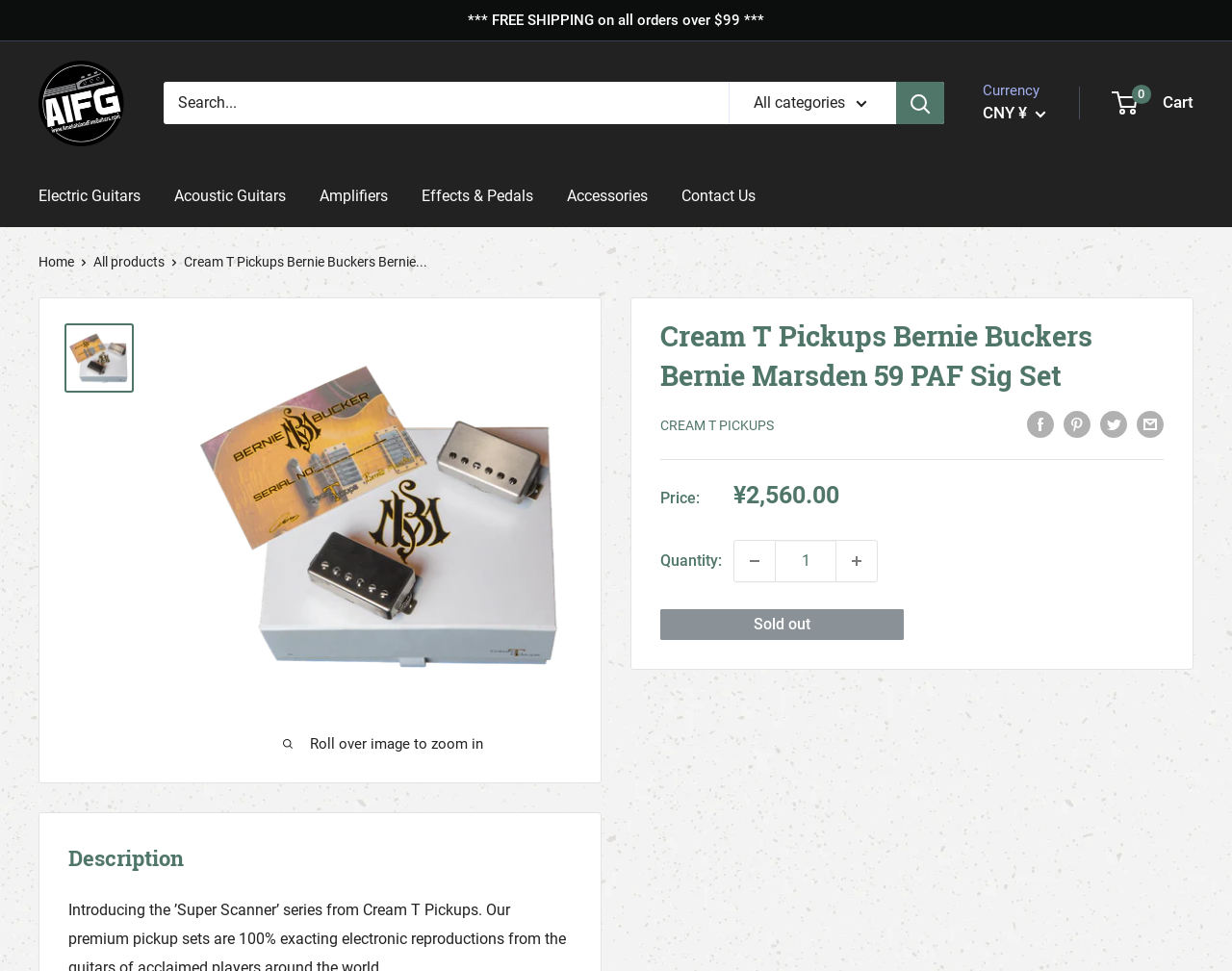Please identify the bounding box coordinates of the region to click in order to complete the given instruction: "Share on Facebook". The coordinates should be four float numbers between 0 and 1, i.e., [left, top, right, bottom].

[0.834, 0.421, 0.855, 0.451]